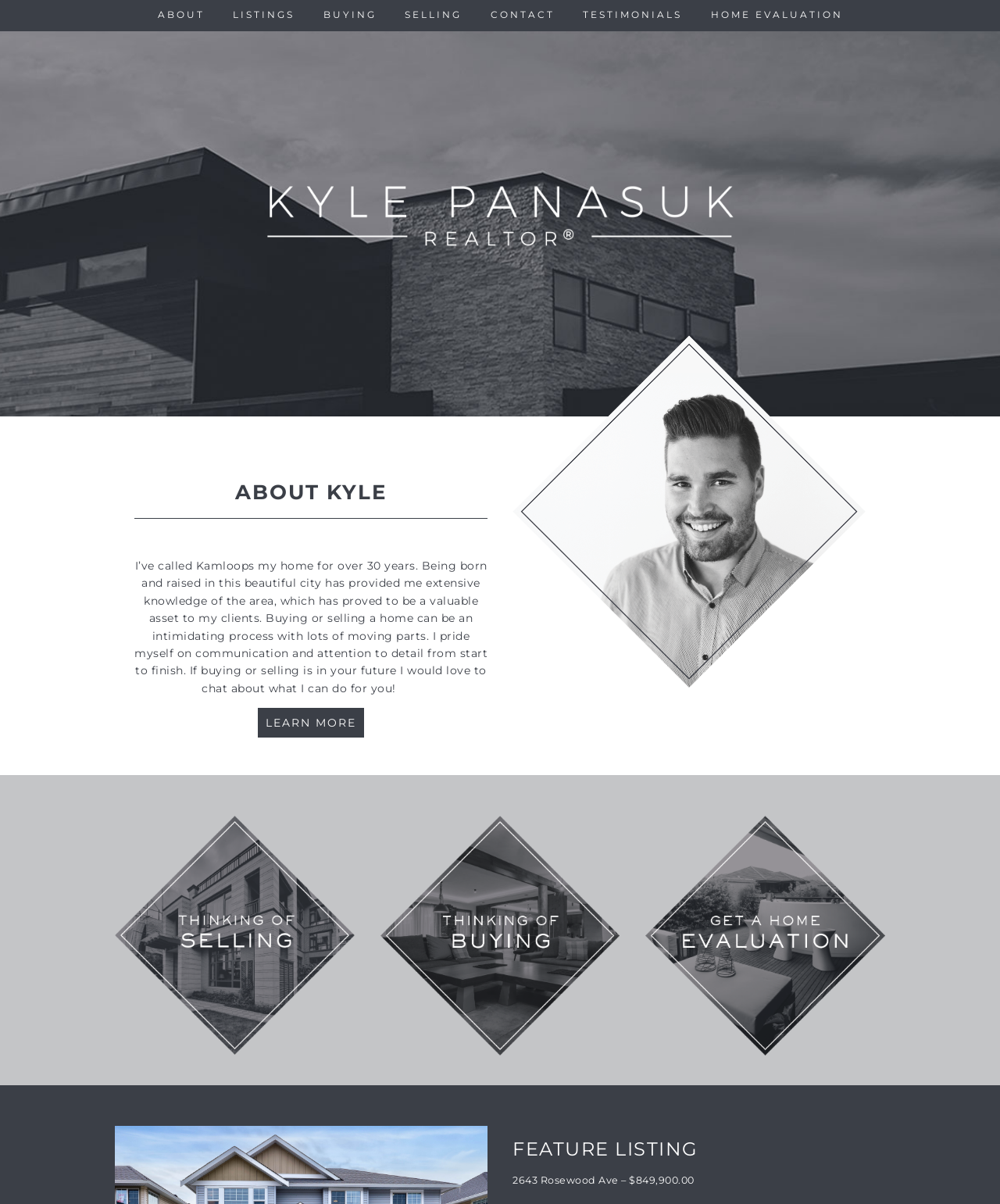Locate the bounding box coordinates of the area you need to click to fulfill this instruction: 'Click on thinking_of_selling kamloops'. The coordinates must be in the form of four float numbers ranging from 0 to 1: [left, top, right, bottom].

[0.115, 0.677, 0.354, 0.876]